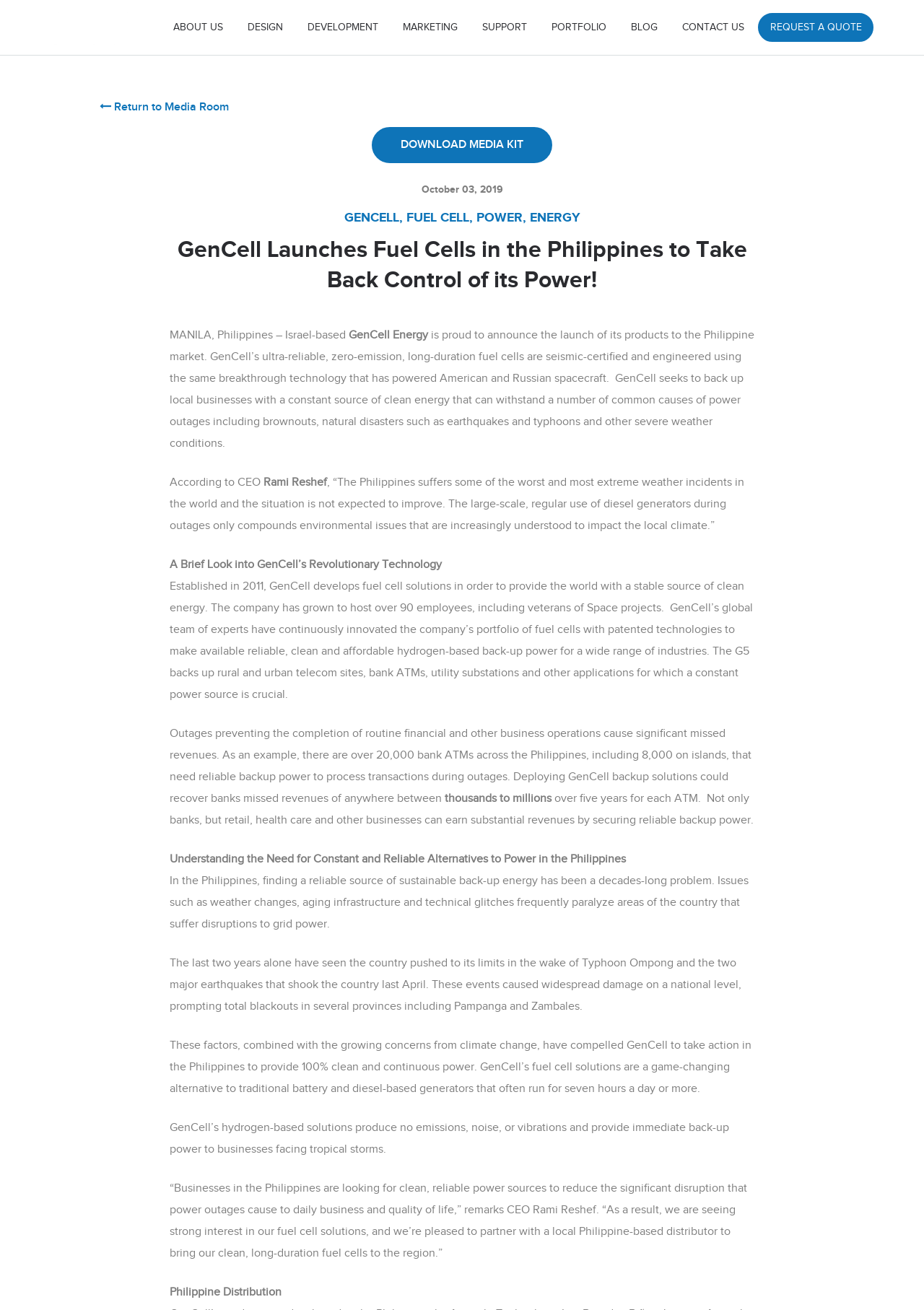Locate the coordinates of the bounding box for the clickable region that fulfills this instruction: "View the 'Project' page".

None